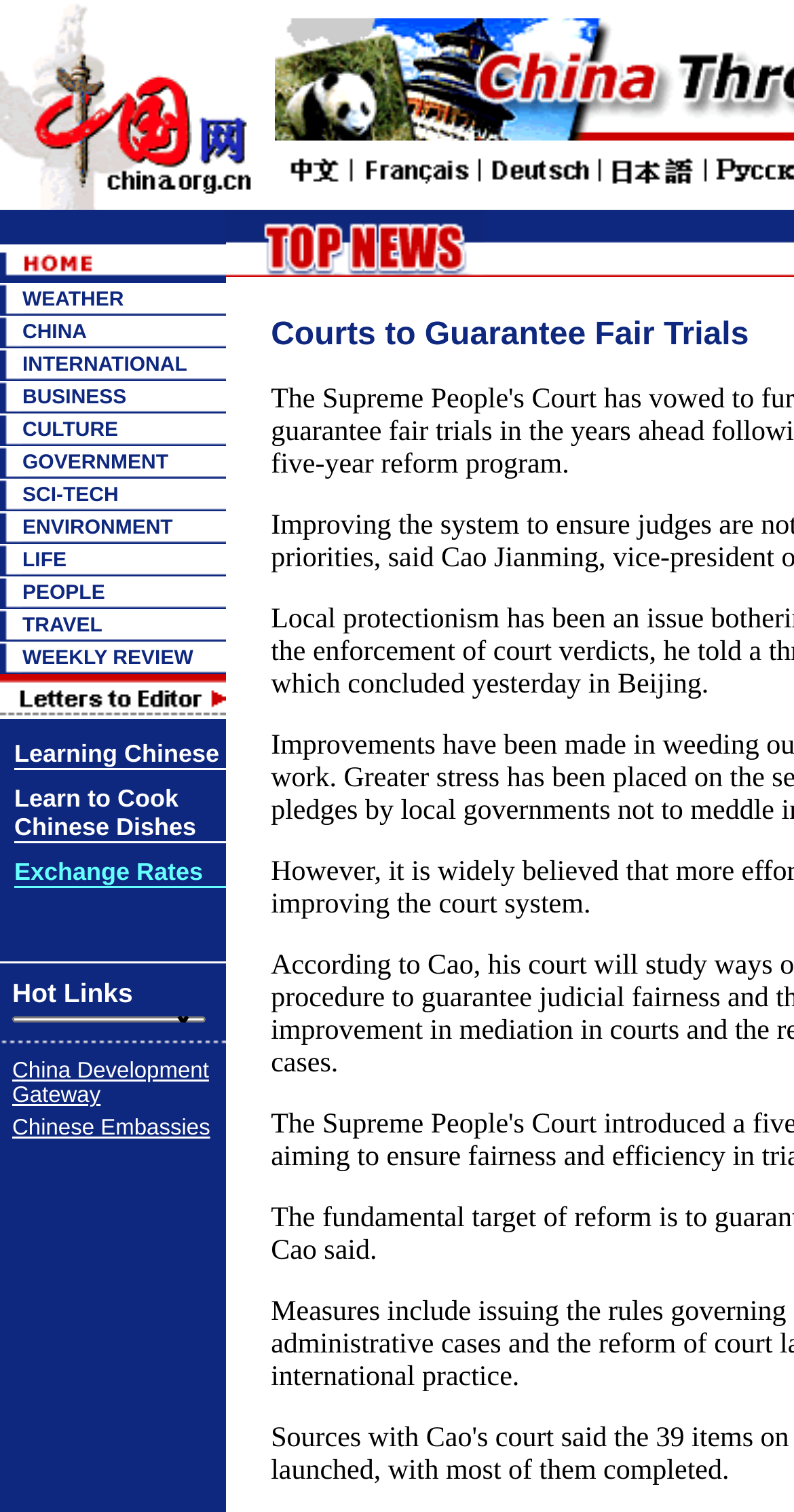Locate the bounding box of the UI element with the following description: "Learn to Cook Chinese Dishes".

[0.018, 0.523, 0.247, 0.556]